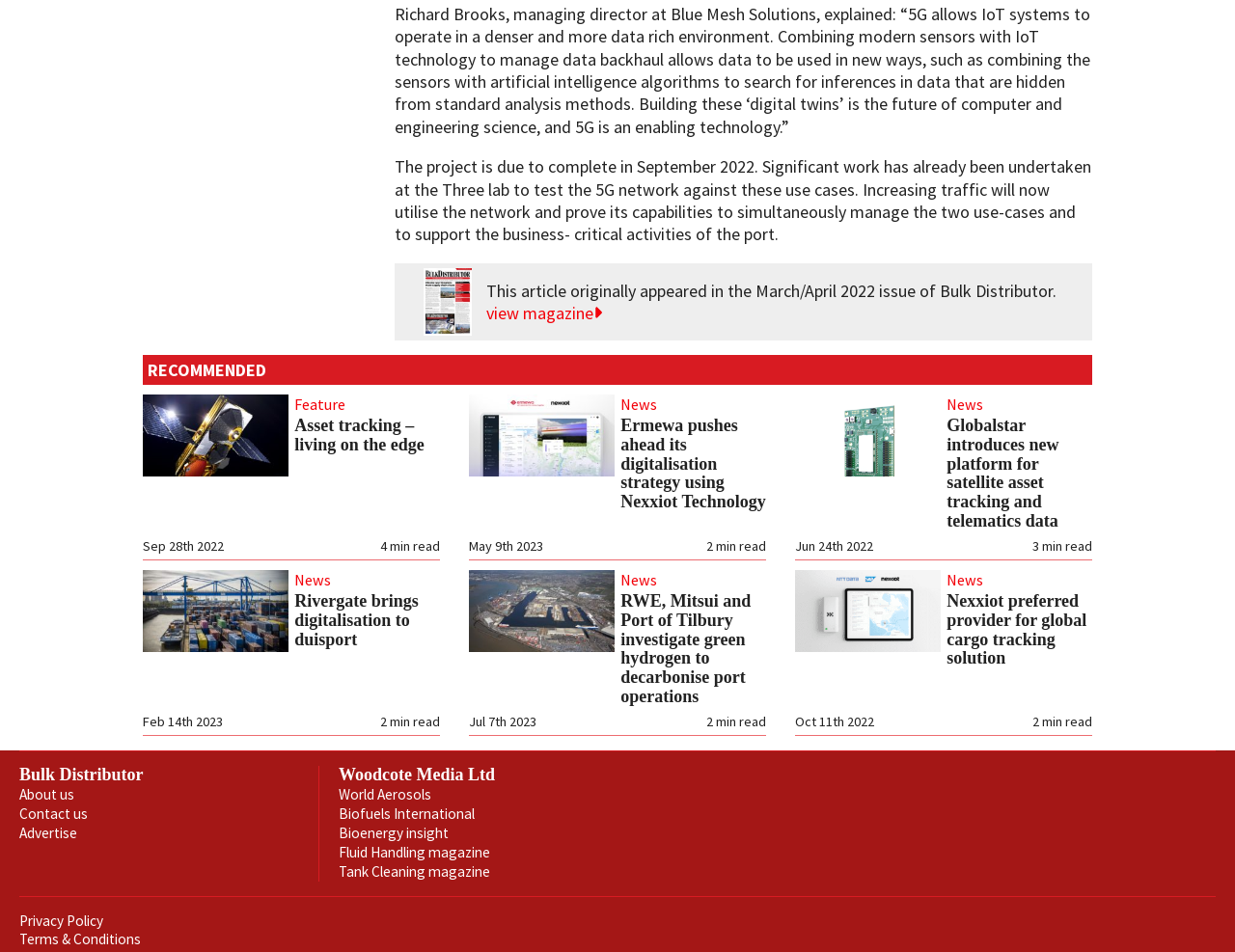What is the date of the article about Rivergate bringing digitalisation to duisport?
Based on the content of the image, thoroughly explain and answer the question.

I found the article about Rivergate bringing digitalisation to duisport and checked the date below the article, which is Feb 14th 2023.